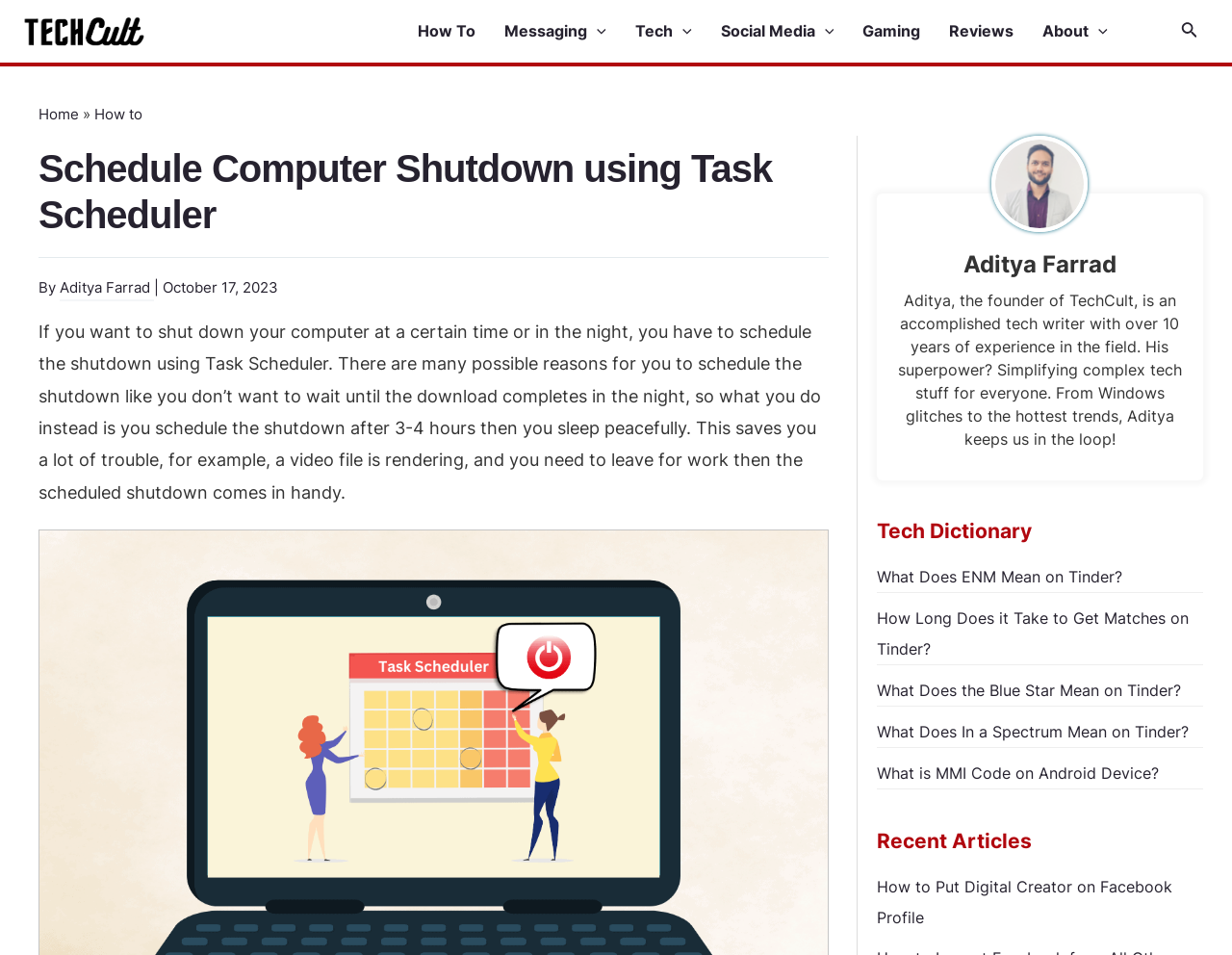Give a detailed explanation of the elements present on the webpage.

The webpage is about scheduling computer shutdown using Task Scheduler, with the title "Schedule Computer Shutdown using Task Scheduler" prominently displayed at the top. Below the title, there is a brief introduction to the topic, explaining the benefits of scheduling shutdown, such as not having to wait for downloads to complete or leaving for work while a video file is rendering.

At the top left corner, there is a techcult logo, which is a link. Next to it, there is a navigation menu with links to various categories, including "How To", "Gaming", "Reviews", and "About". Each of these links has a corresponding menu toggle icon.

On the top right corner, there is a search icon link. Below the navigation menu, there is a section with the author's information, including a photo and a brief bio.

The main content area is divided into three columns. The left column has a section with a heading "Schedule Computer Shutdown using Task Scheduler" and a brief introduction to the topic. The middle column has a section with the author's information and a brief bio. The right column has a section with recent articles, including links to topics such as "What Does ENM Mean on Tinder?" and "How to Put Digital Creator on Facebook Profile".

There are a total of 9 links in the navigation menu, 5 links in the recent articles section, and 1 link to the author's profile. There are also 7 images on the page, including the techcult logo, menu toggle icons, and the author's photo.